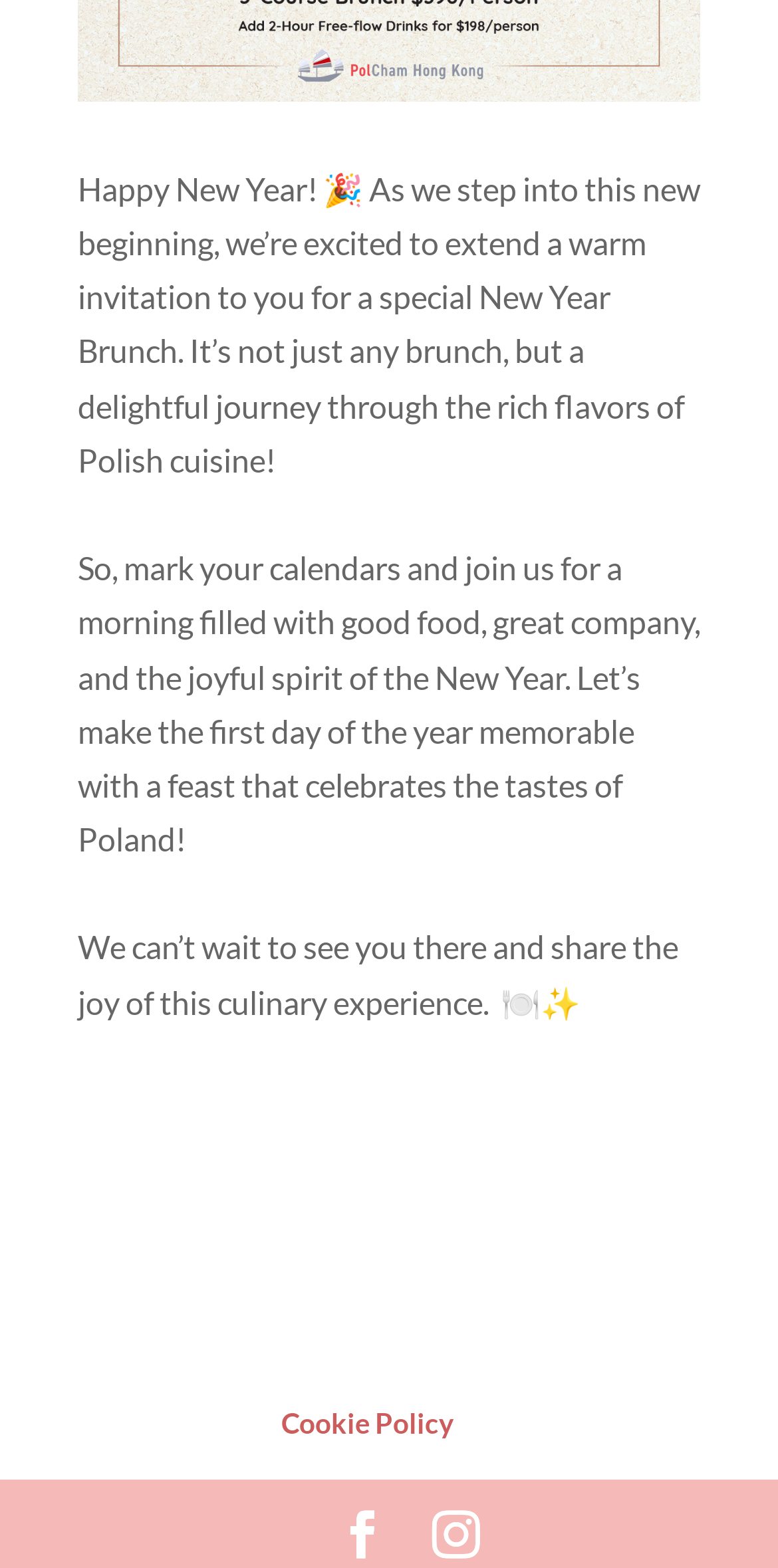Look at the image and give a detailed response to the following question: What is the purpose of the New Year Brunch?

The purpose of the New Year Brunch is to celebrate the New Year, as mentioned in the text 'Let’s make the first day of the year memorable with a feast that celebrates the tastes of Poland'.